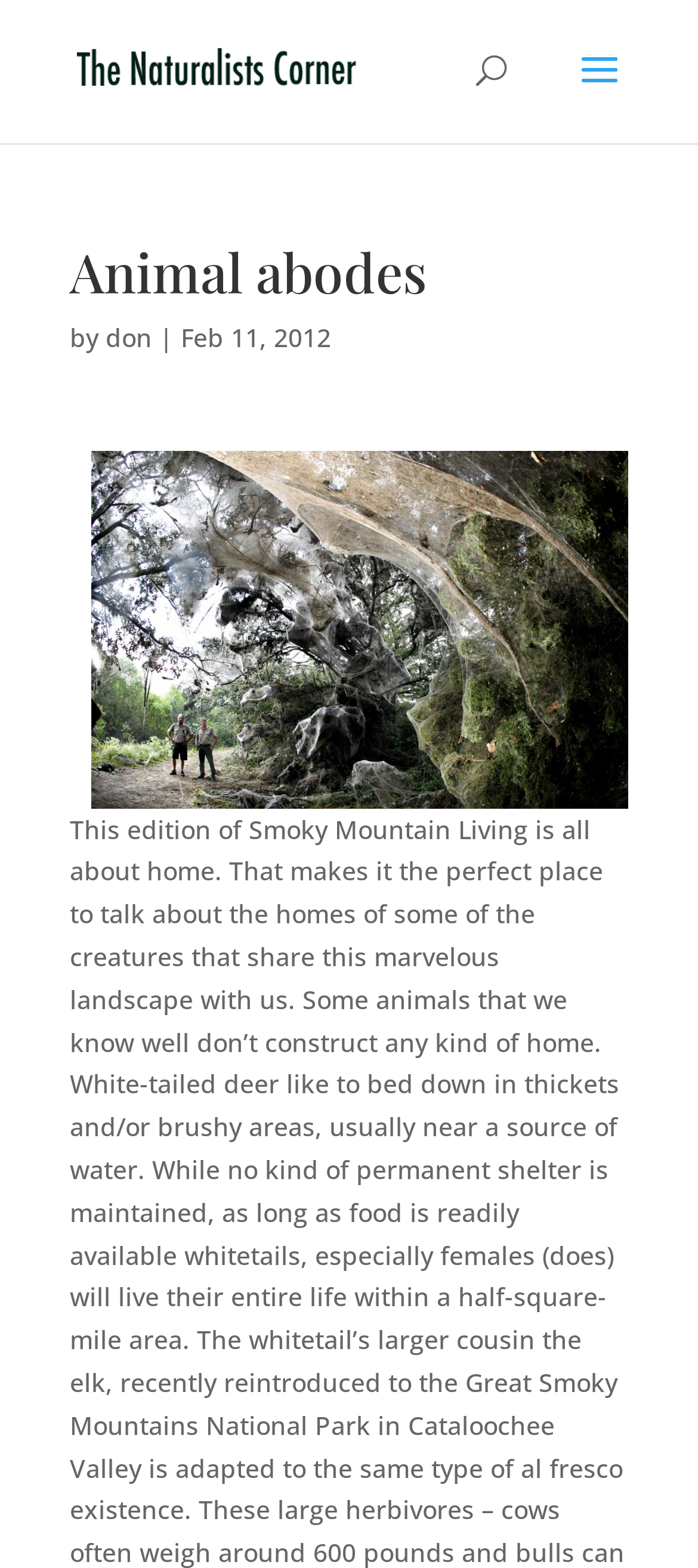Using the webpage screenshot, find the UI element described by alt="The Naturalists Corner". Provide the bounding box coordinates in the format (top-left x, top-left y, bottom-right x, bottom-right y), ensuring all values are floating point numbers between 0 and 1.

[0.11, 0.033, 0.51, 0.054]